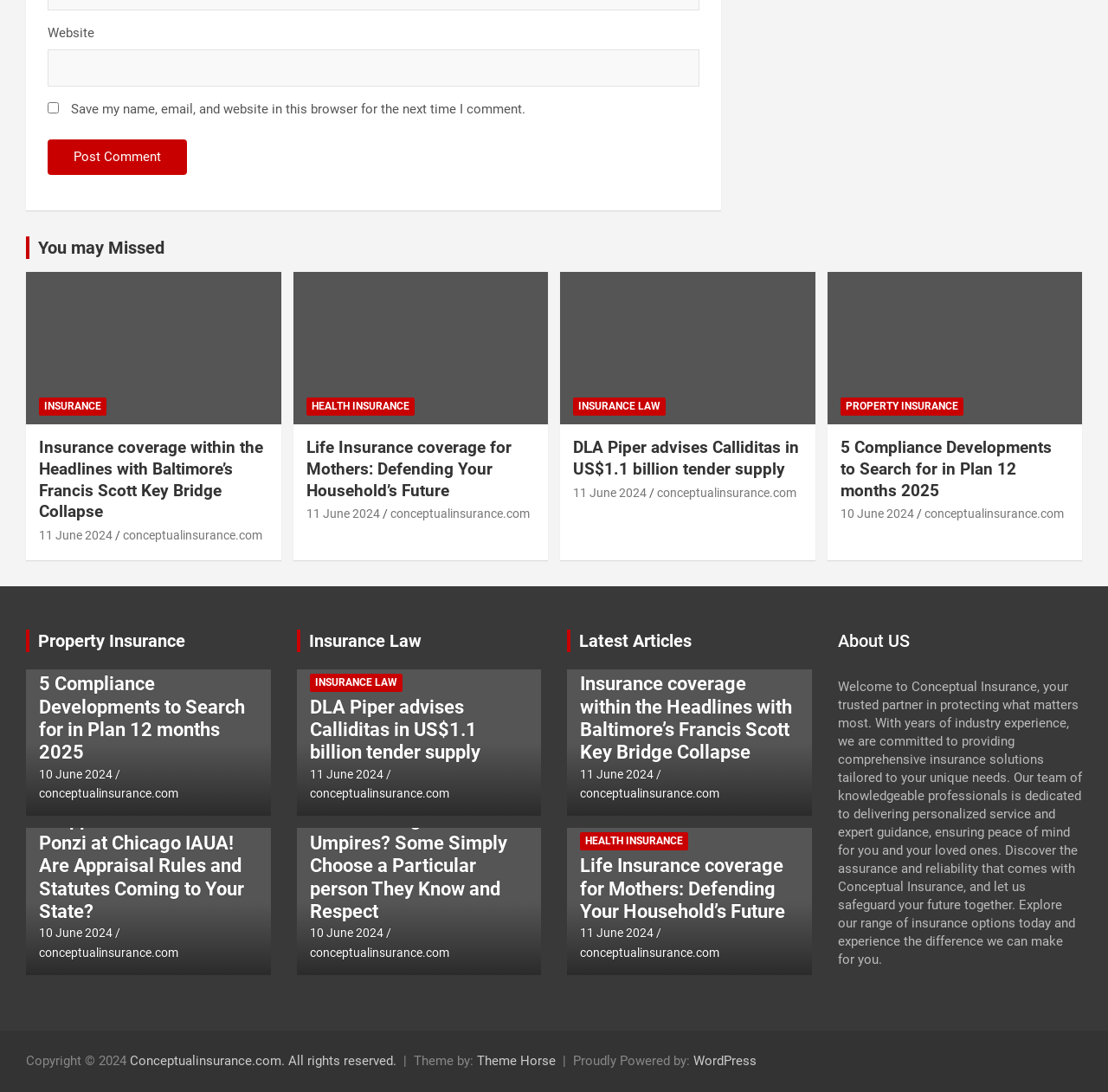What type of insurance is mentioned in the 'You may Missed' section?
Please craft a detailed and exhaustive response to the question.

In the 'You may Missed' section, there is a link 'Life Insurance coverage for Mothers: Defending Your Household’s Future', which suggests that Health Insurance is one of the types of insurance mentioned.